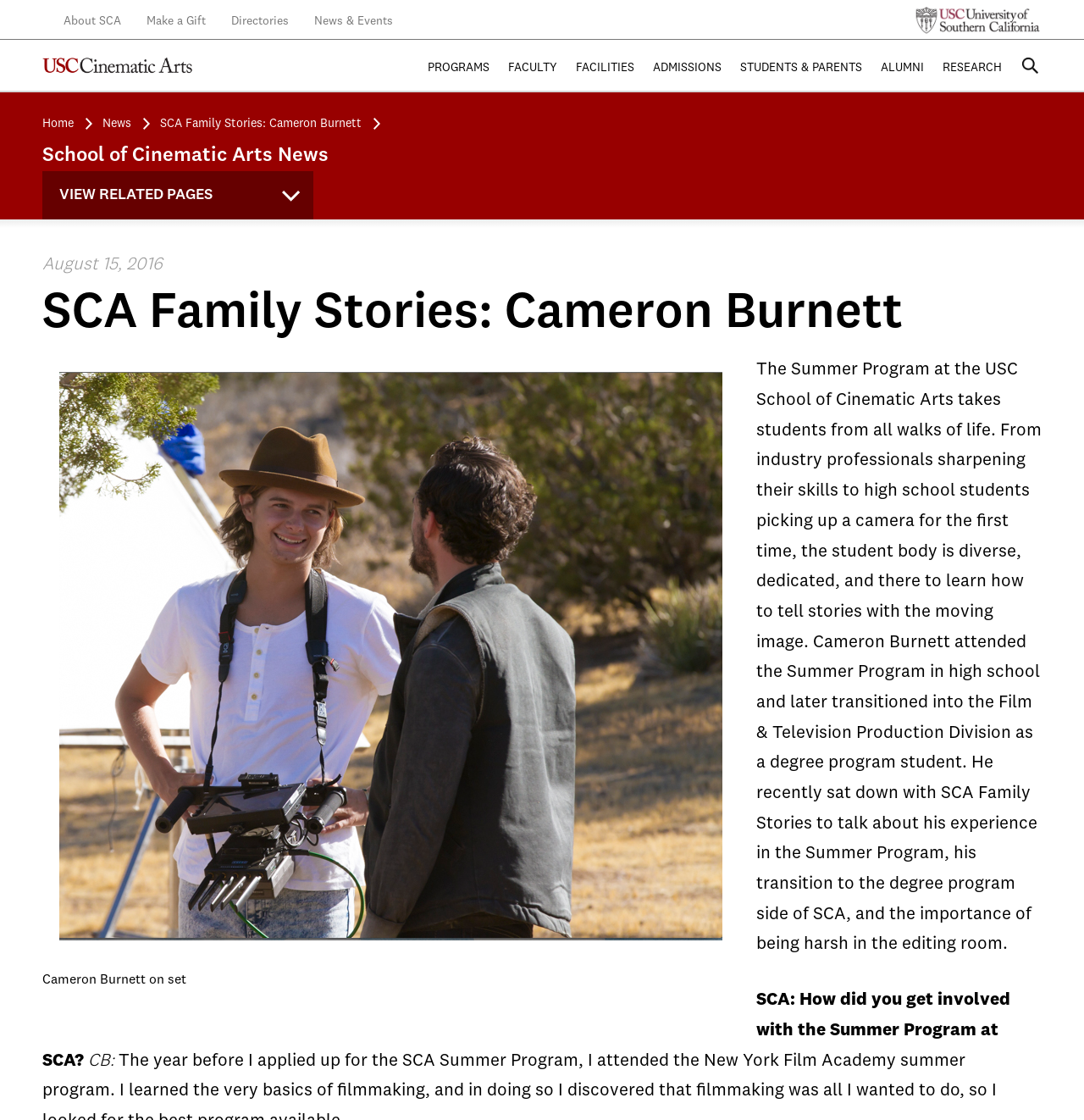Can you extract the primary headline text from the webpage?

SCA Family Stories: Cameron Burnett